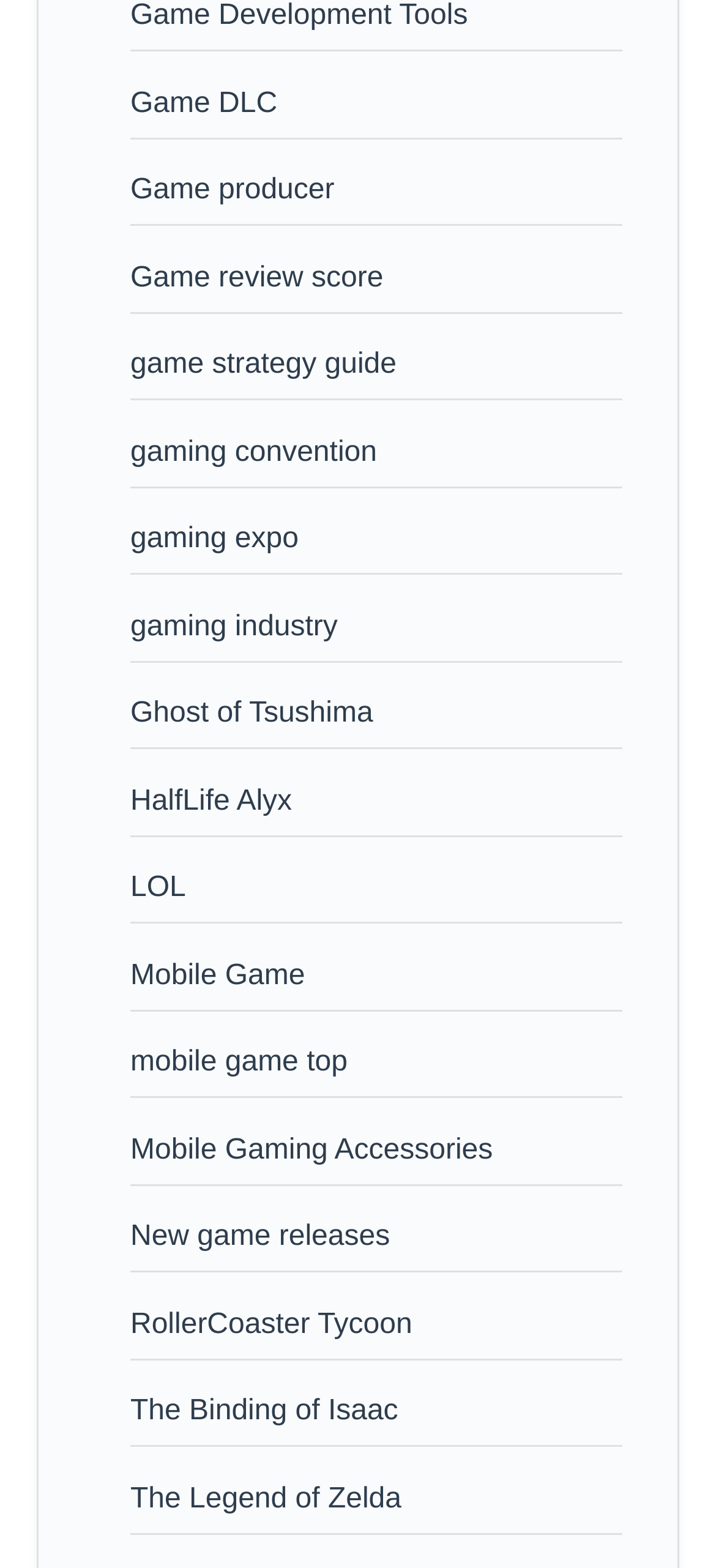Kindly provide the bounding box coordinates of the section you need to click on to fulfill the given instruction: "View game strategy guide".

[0.182, 0.223, 0.554, 0.243]